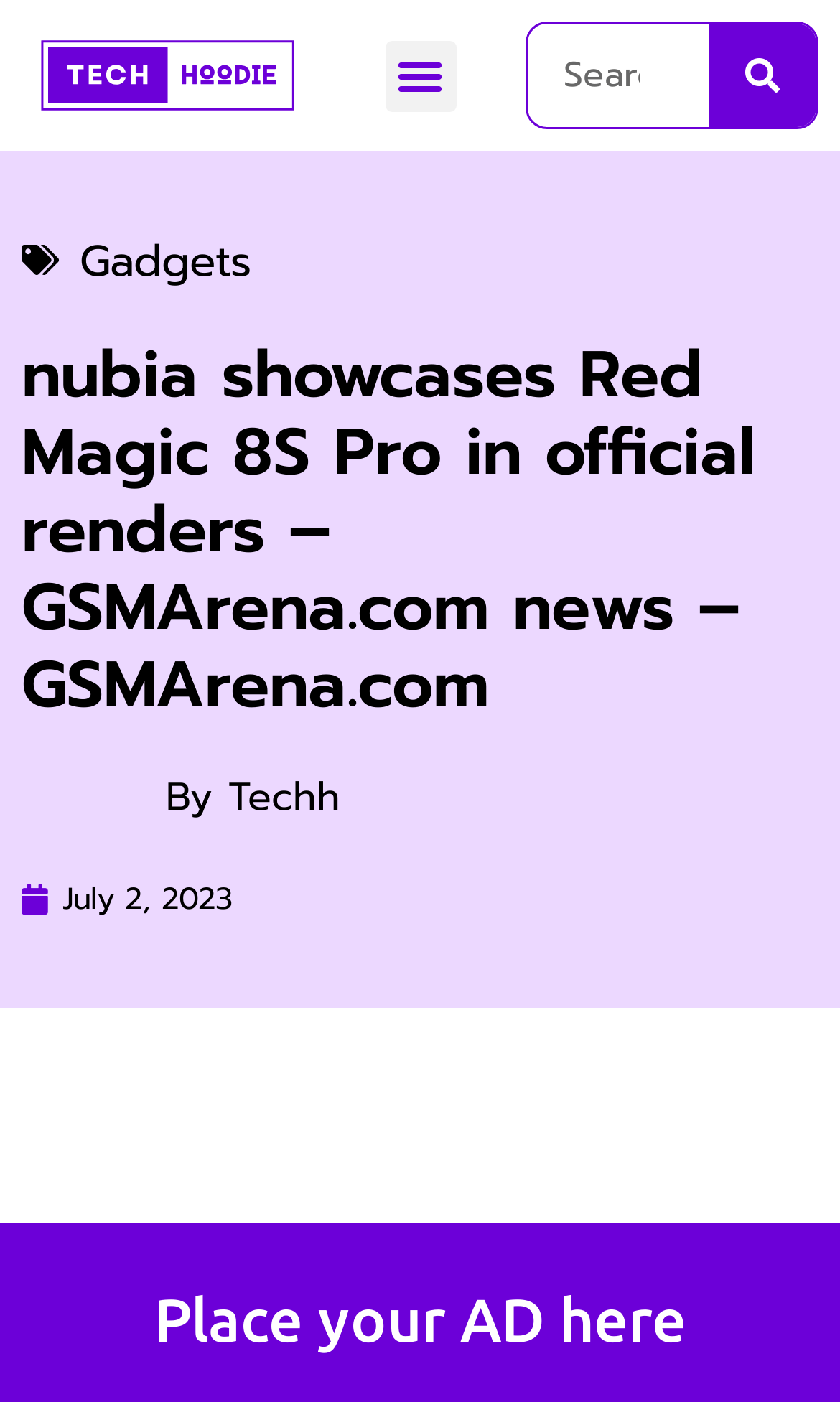Please answer the following question using a single word or phrase: 
What is the purpose of the button with the text 'Menu Toggle'?

To toggle the menu